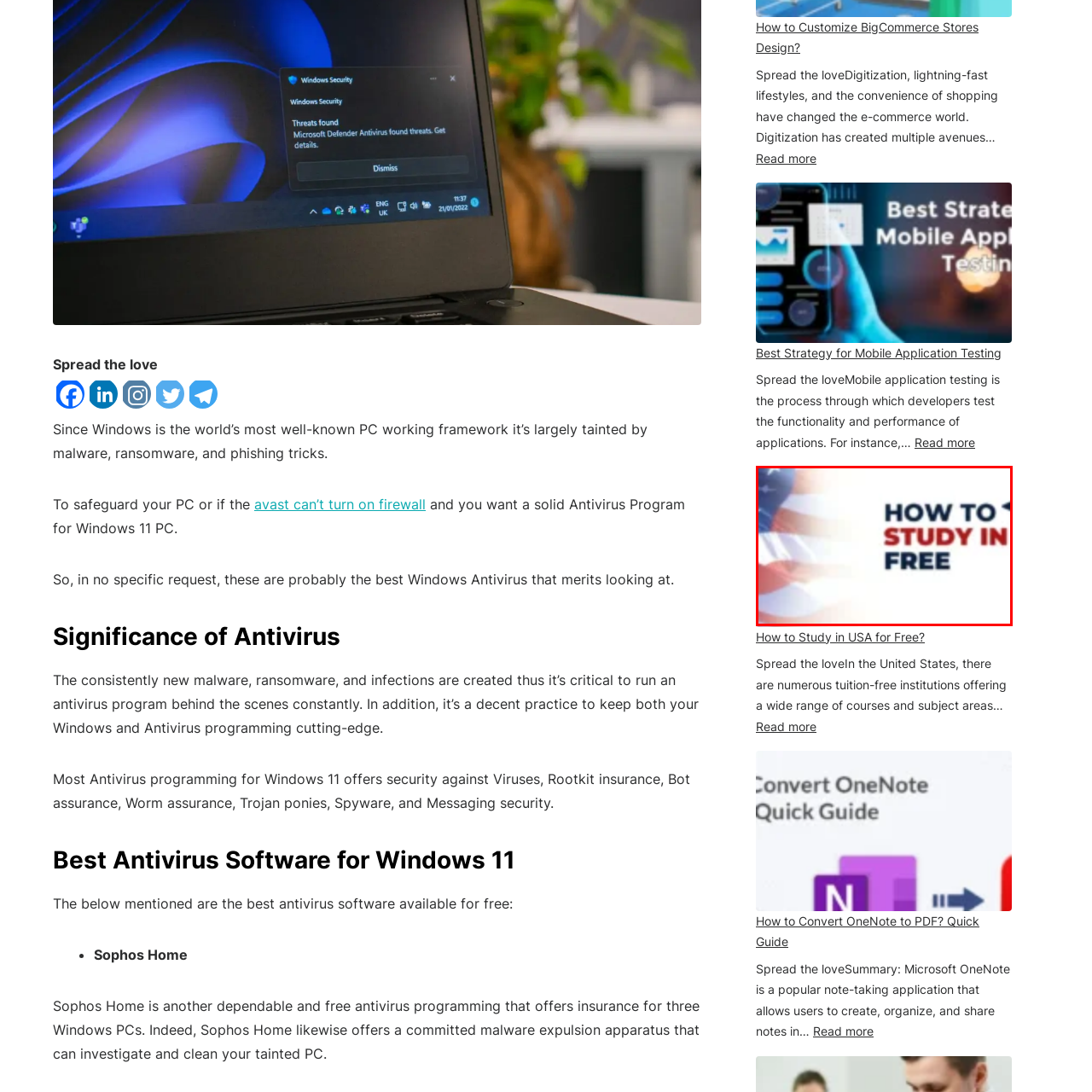What is the purpose of the visual representation?
Please analyze the segment of the image inside the red bounding box and respond with a single word or phrase.

To capture attention and convey opportunity